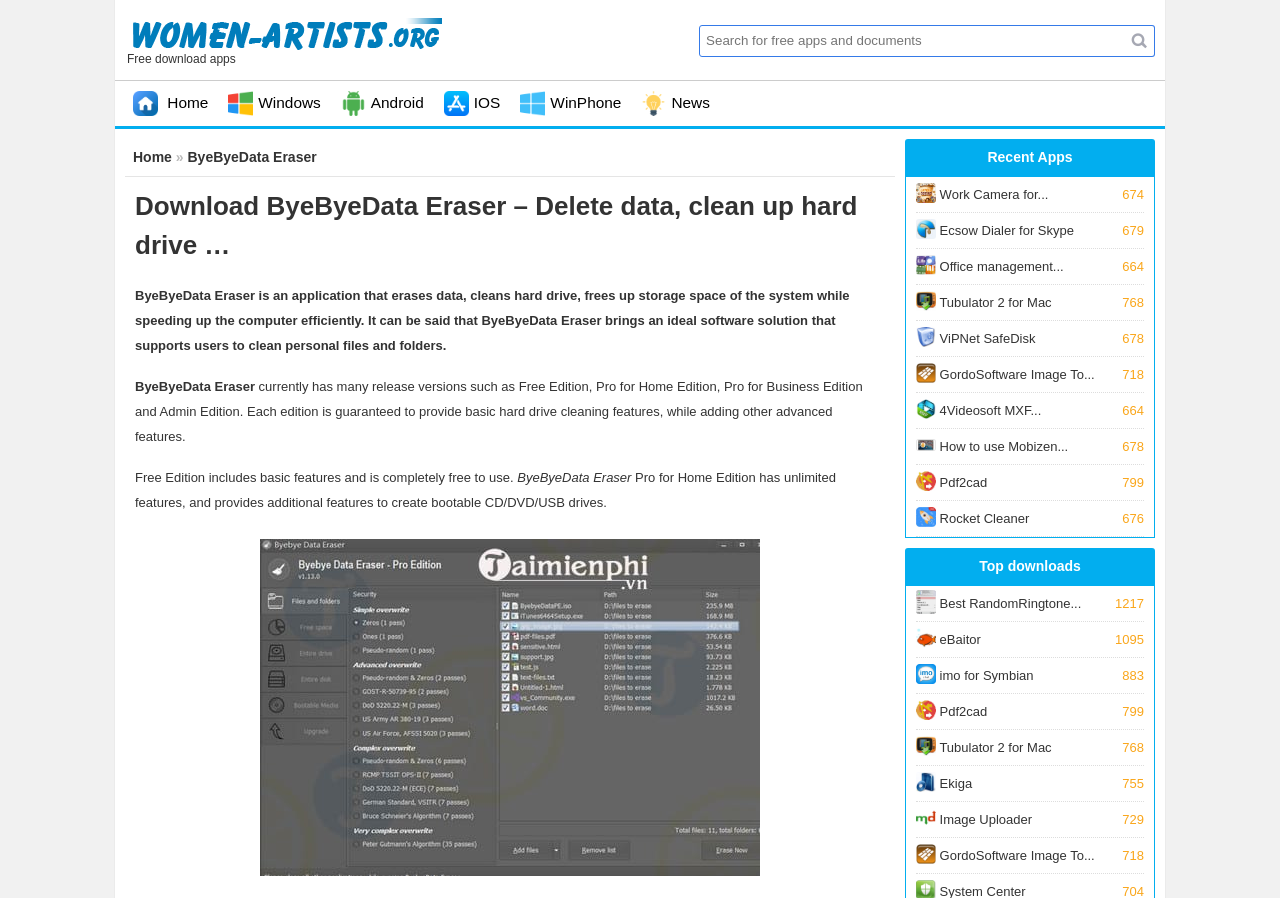Please identify the bounding box coordinates for the region that you need to click to follow this instruction: "Download Work Camera for Windows Phone".

[0.716, 0.197, 0.894, 0.236]